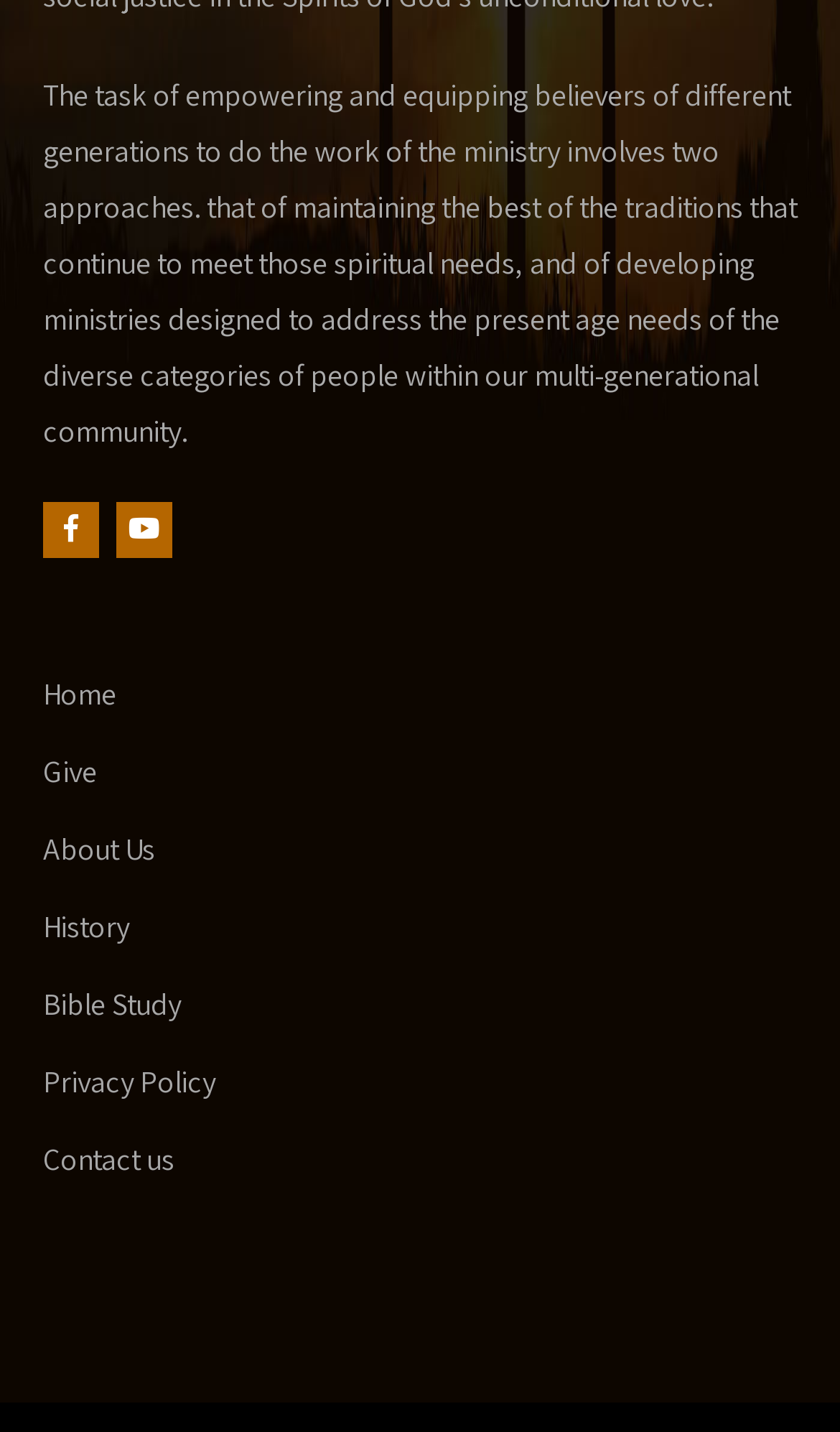Pinpoint the bounding box coordinates of the area that must be clicked to complete this instruction: "Click the Give link".

[0.051, 0.511, 0.115, 0.565]